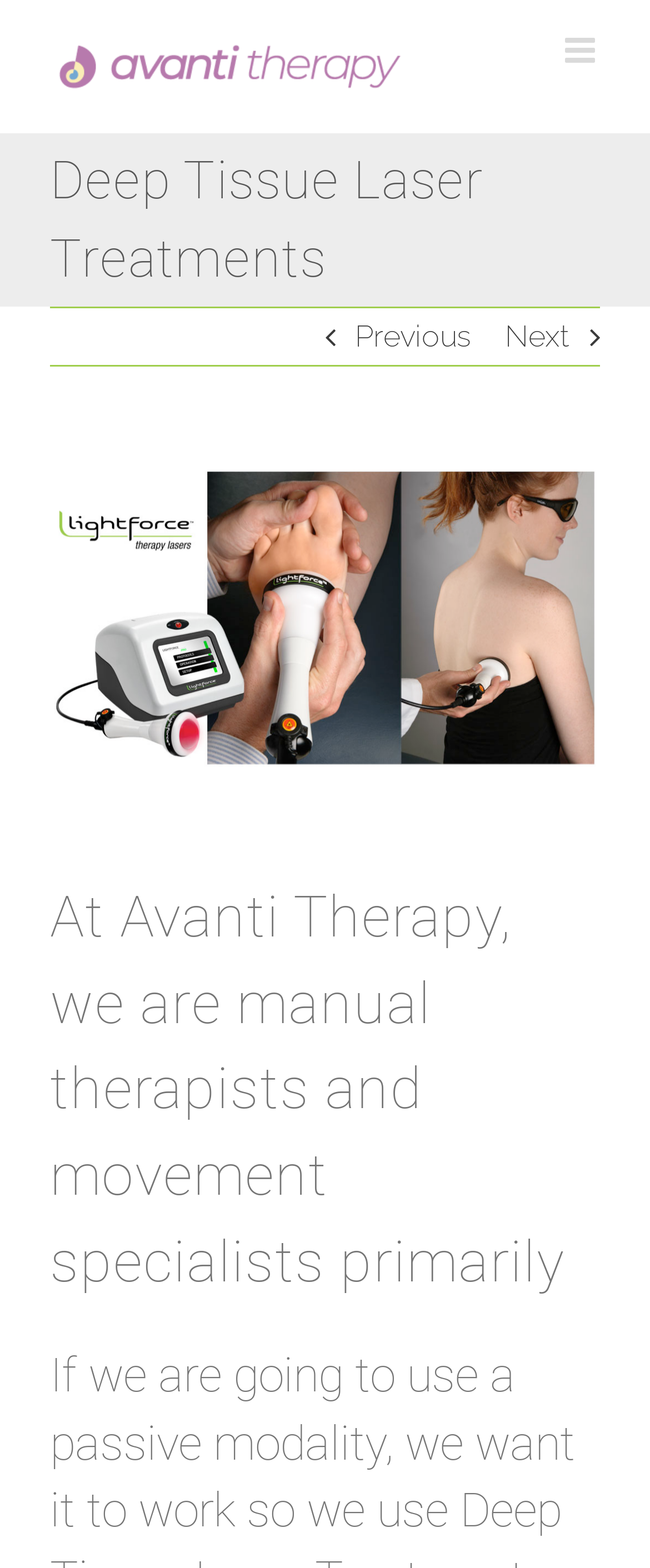What is the logo of Avanti Therapy?
Using the screenshot, give a one-word or short phrase answer.

Avanti Therapy Logo